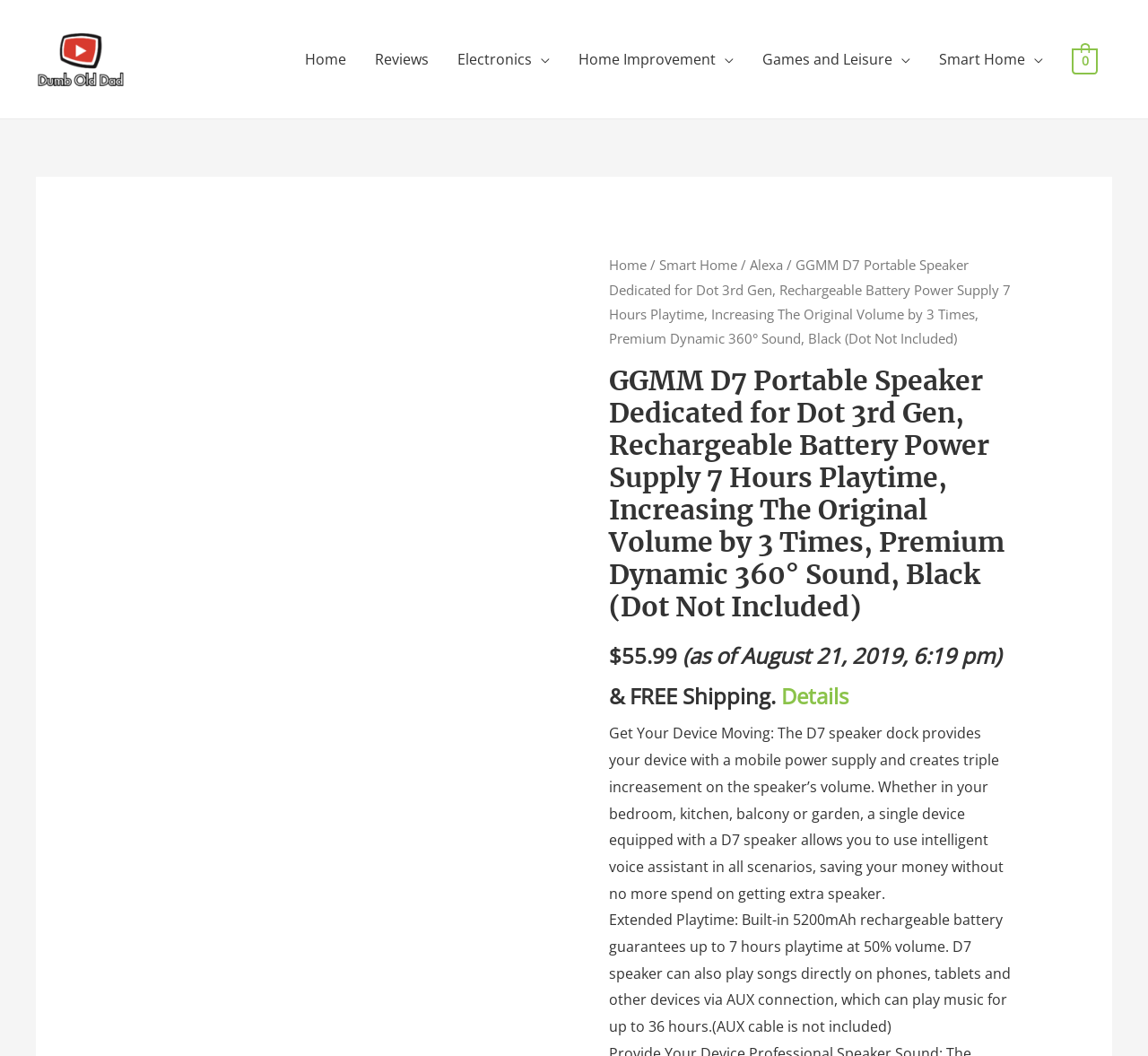Please mark the clickable region by giving the bounding box coordinates needed to complete this instruction: "Click on the 'Details' link".

[0.681, 0.645, 0.739, 0.673]